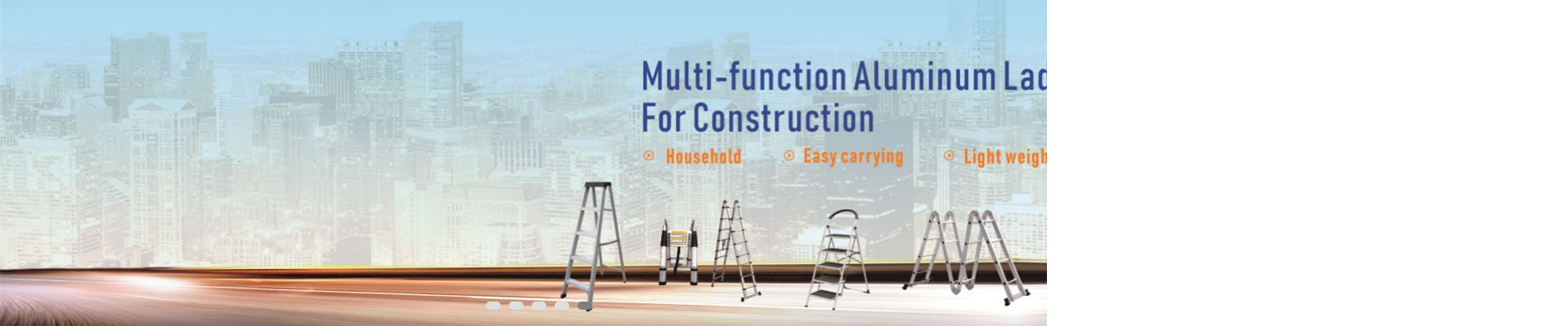Please give a short response to the question using one word or a phrase:
What are the ladders suitable for?

Household applications